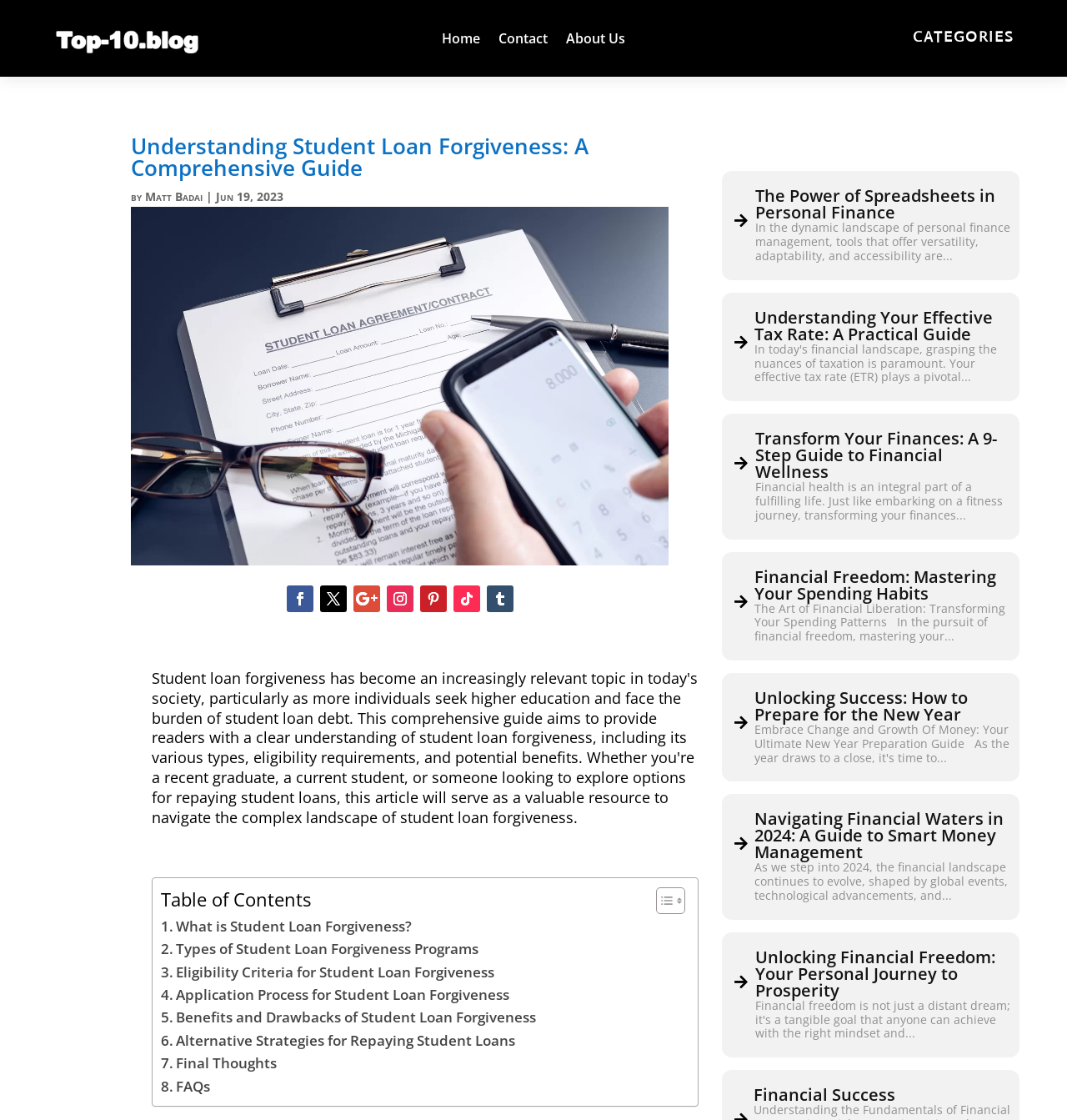Identify the bounding box coordinates for the region of the element that should be clicked to carry out the instruction: "Toggle the Table of Content". The bounding box coordinates should be four float numbers between 0 and 1, i.e., [left, top, right, bottom].

[0.603, 0.792, 0.638, 0.817]